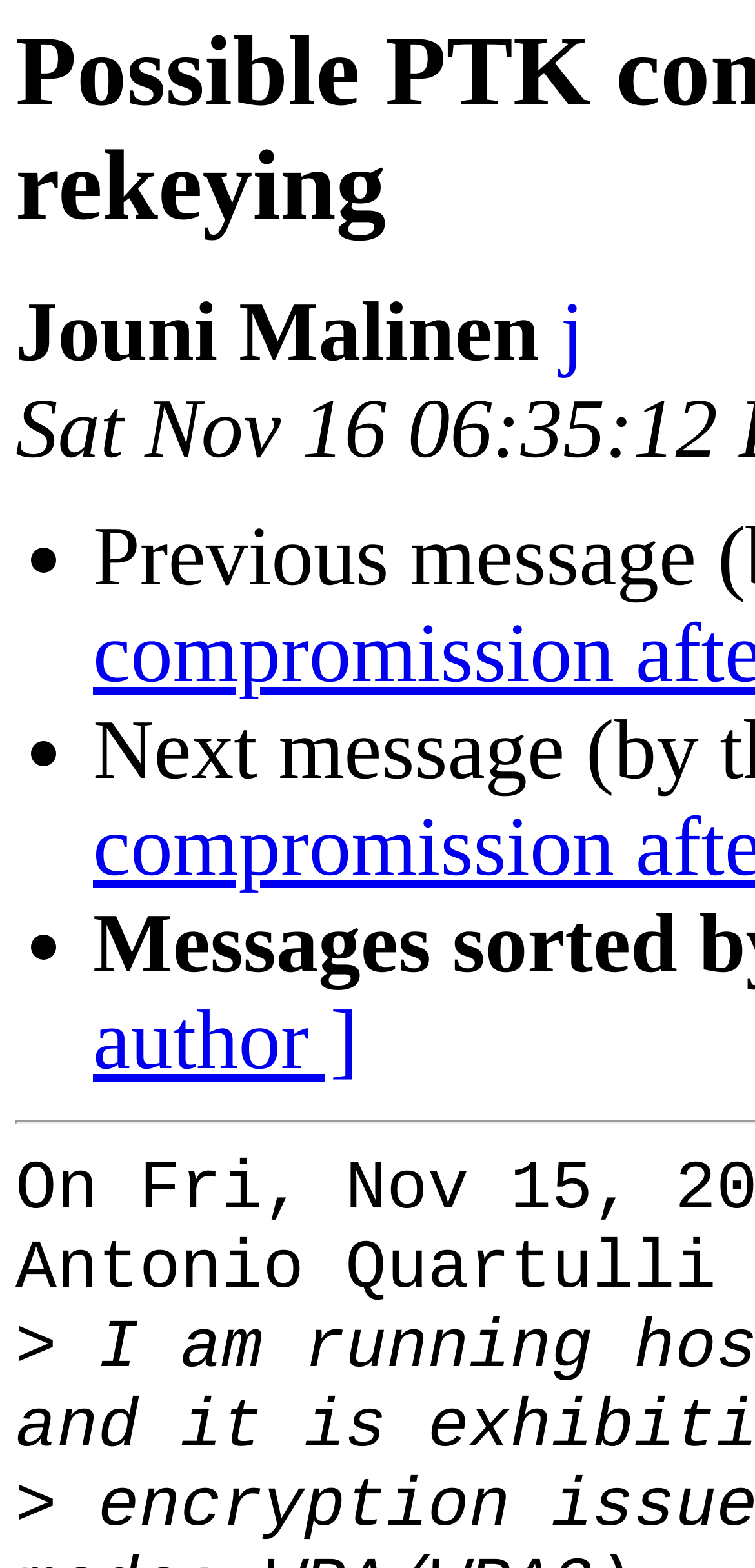Please find and generate the text of the main heading on the webpage.

Possible PTK compromission after GTK rekeying